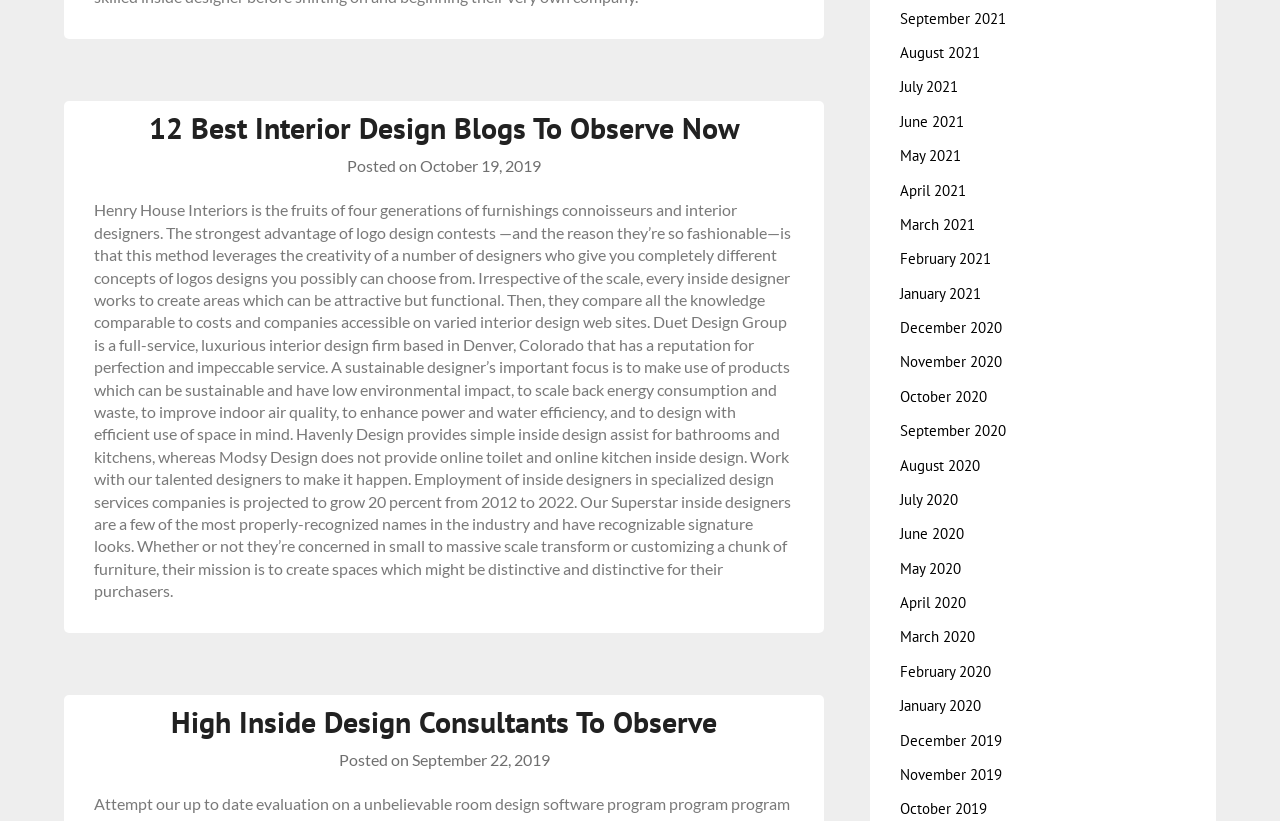Show the bounding box coordinates for the HTML element described as: "February 2021".

[0.703, 0.304, 0.775, 0.327]